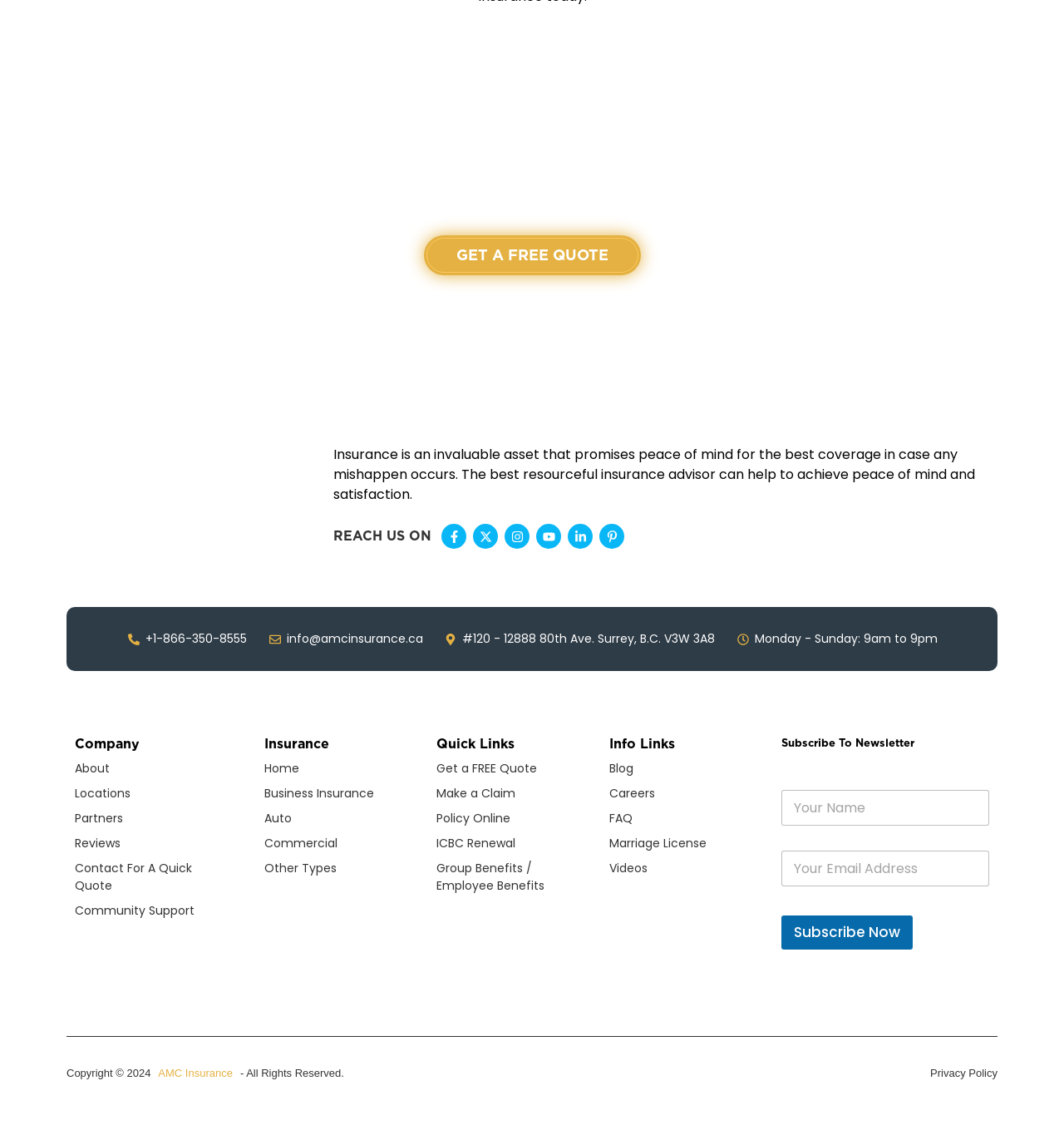What are the working hours of the company?
Answer the question based on the image using a single word or a brief phrase.

Monday - Sunday: 9am to 9pm